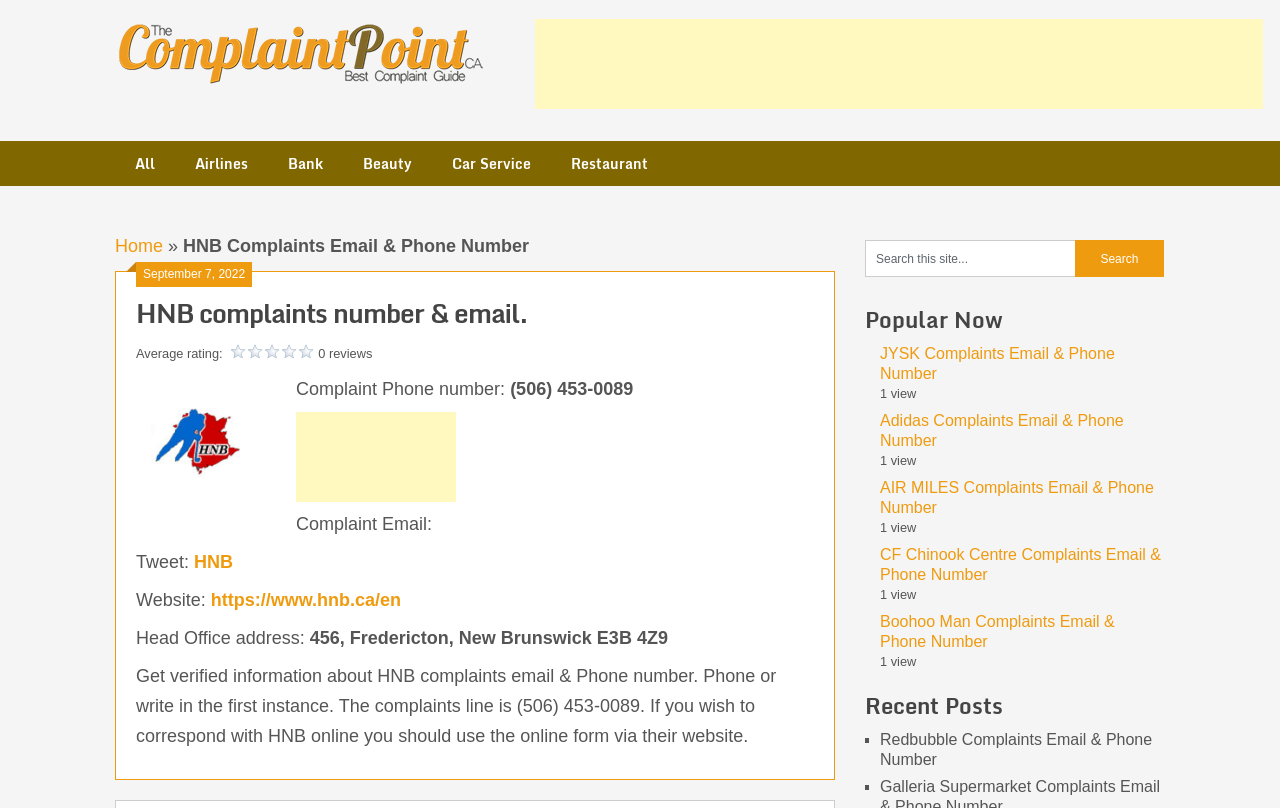What is the website of HNB?
Using the information from the image, answer the question thoroughly.

The website of HNB can be found in the section 'HNB complaints number & email.' which is located below the heading 'HNB complaints number & email.' The website is explicitly stated as 'https://www.hnb.ca/en'.